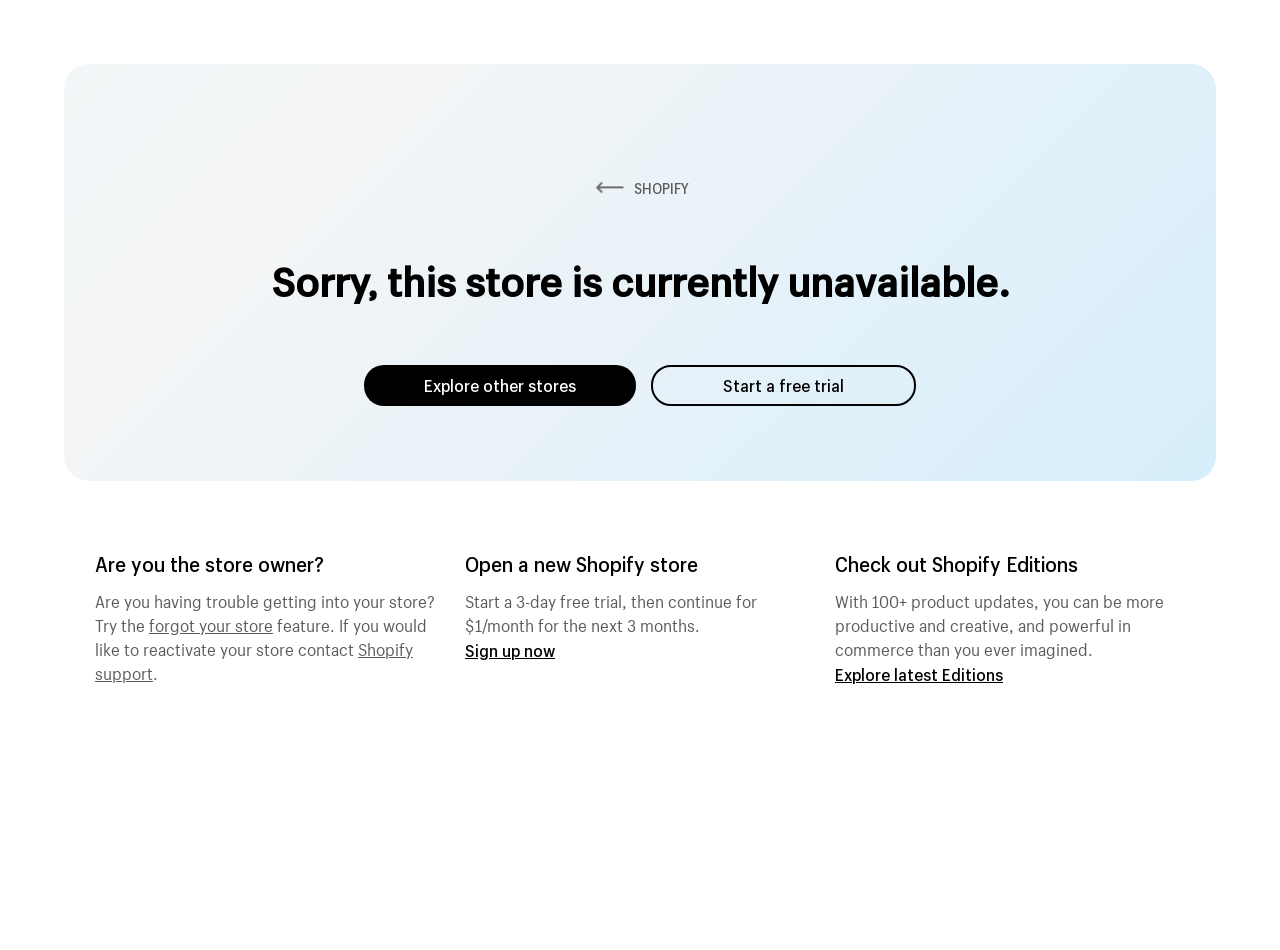What is the cost of continuing the store after the free trial?
Look at the image and respond with a single word or a short phrase.

$1/month